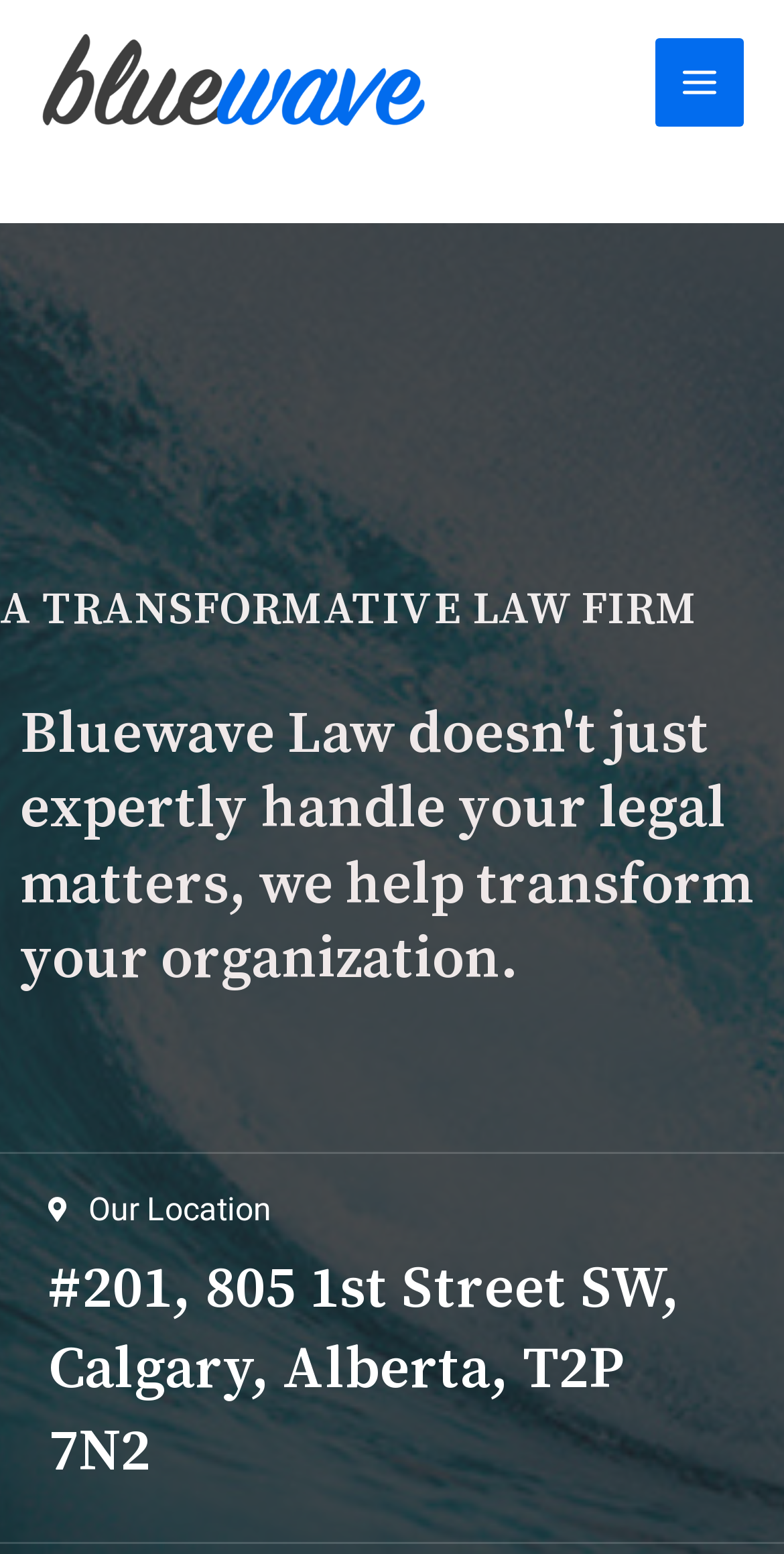What is the name of the law firm?
Answer the question with a thorough and detailed explanation.

The name of the law firm can be found in the top-left corner of the webpage, where it is written in bold font as 'Bluewave Law'. This is also the text of the link with the bounding box coordinates [0.051, 0.021, 0.544, 0.084].